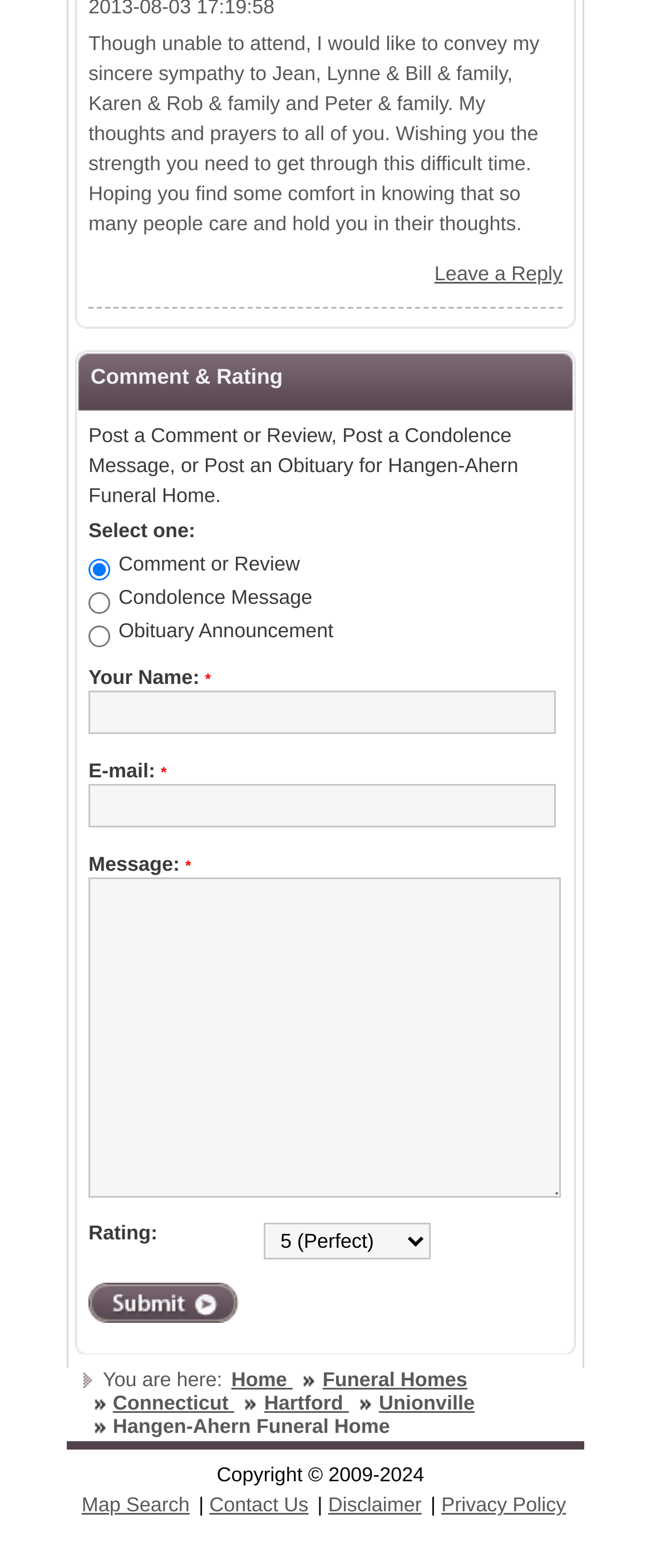What is the name of the funeral home mentioned on the webpage? Analyze the screenshot and reply with just one word or a short phrase.

Hangen-Ahern Funeral Home